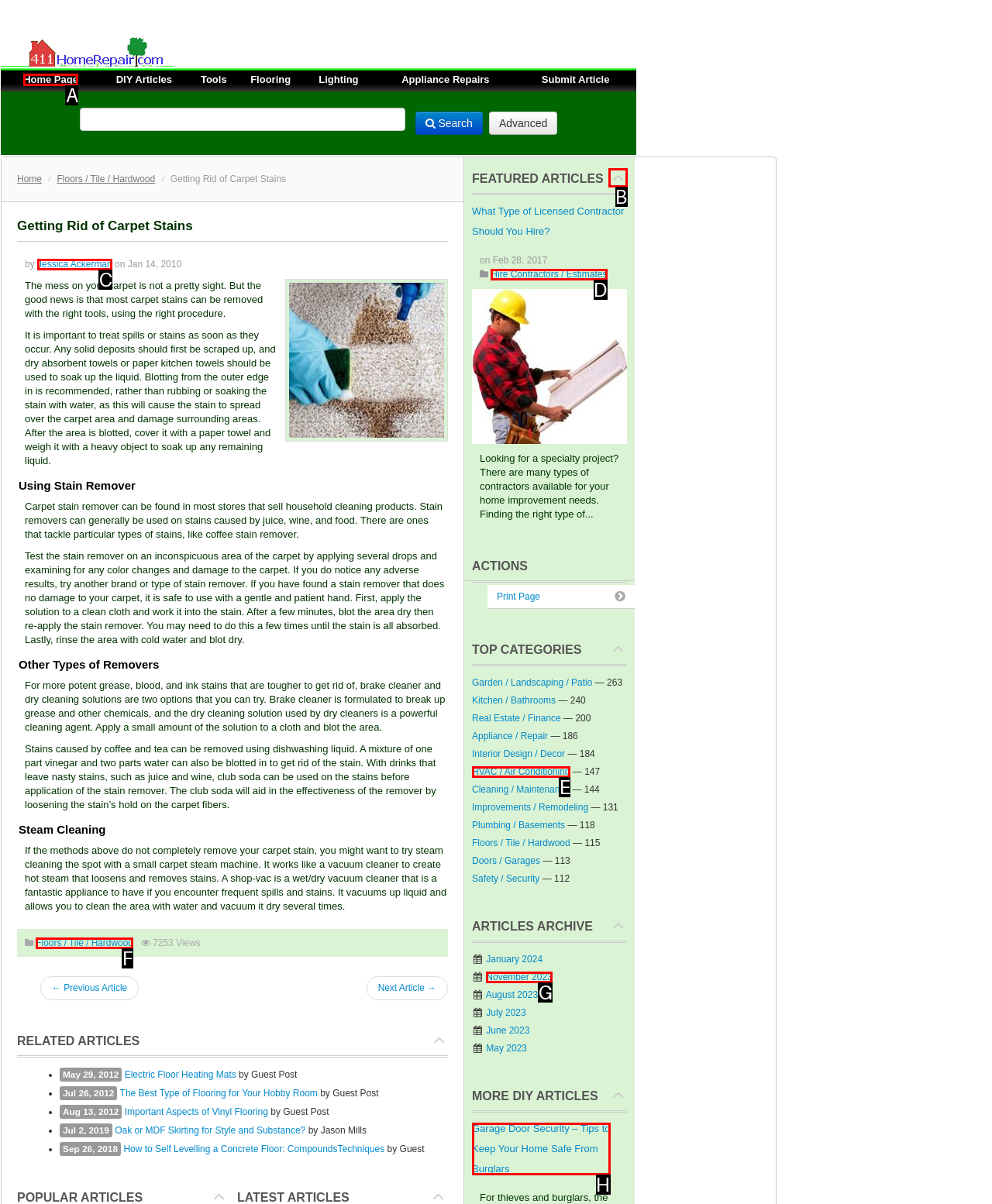Which option should be clicked to complete this task: Read the article by Jessica Ackerman
Reply with the letter of the correct choice from the given choices.

C